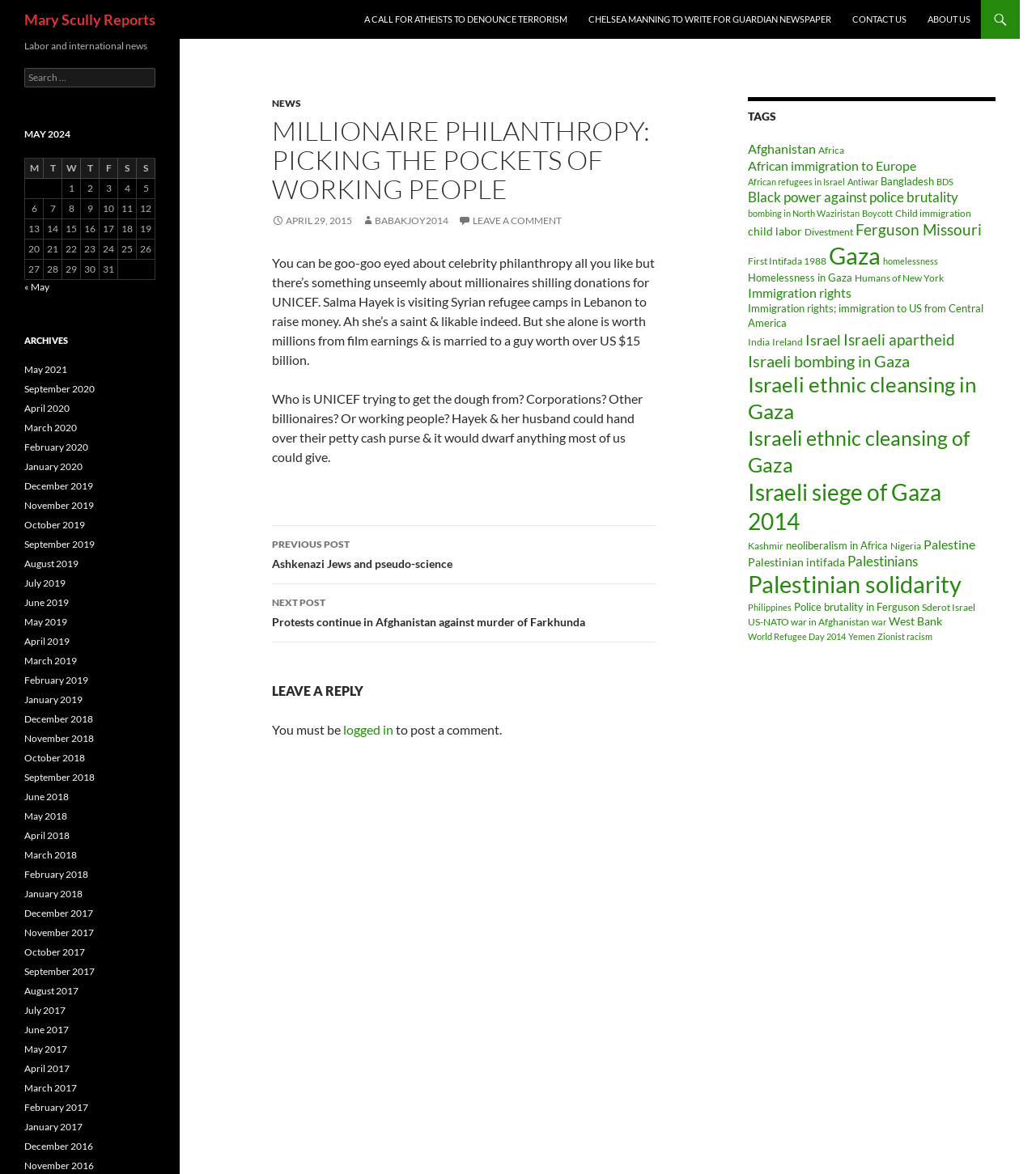Determine the bounding box coordinates of the clickable element necessary to fulfill the instruction: "Click on the 'NEWS' link". Provide the coordinates as four float numbers within the 0 to 1 range, i.e., [left, top, right, bottom].

[0.262, 0.083, 0.291, 0.093]